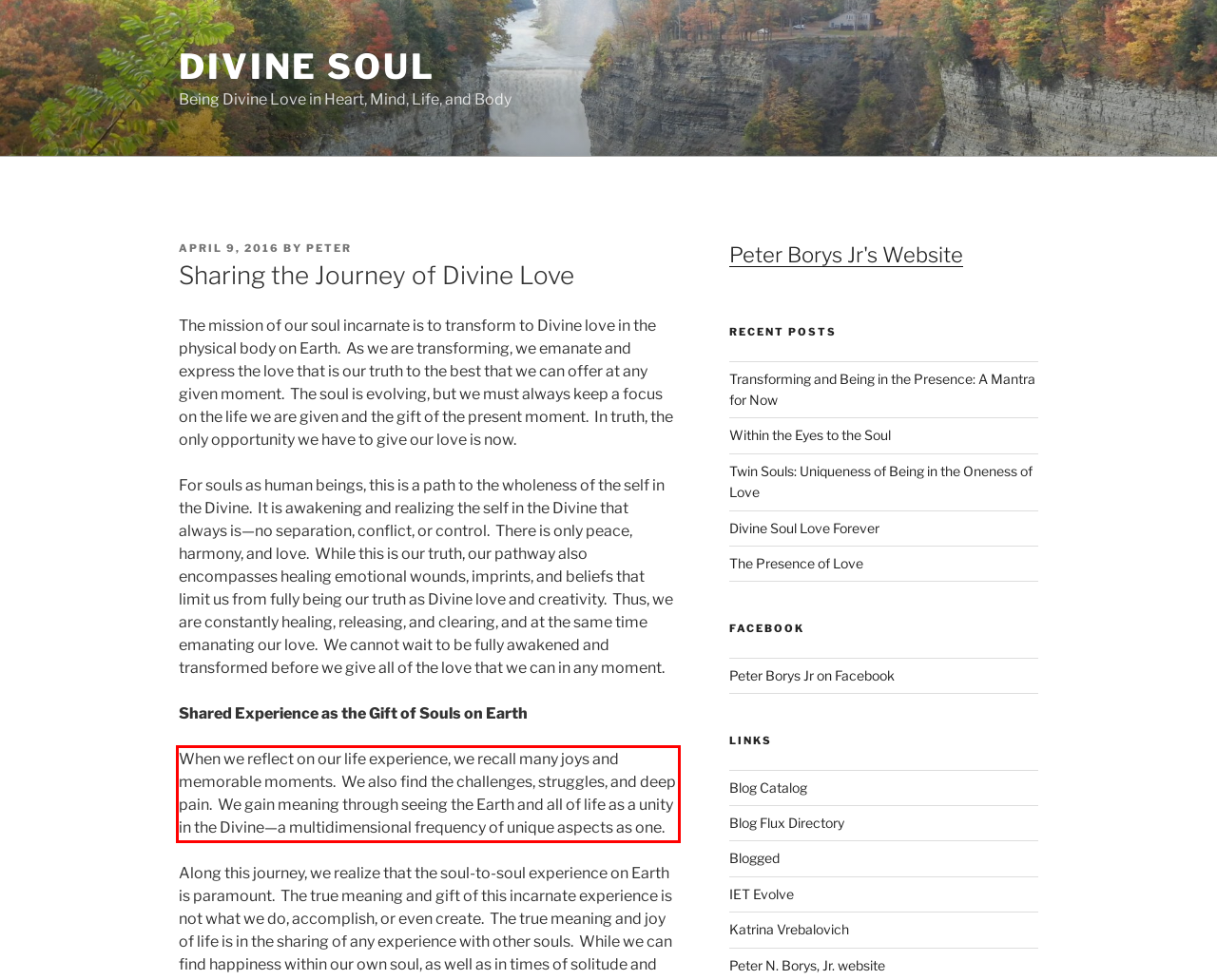You have a screenshot of a webpage where a UI element is enclosed in a red rectangle. Perform OCR to capture the text inside this red rectangle.

When we reflect on our life experience, we recall many joys and memorable moments. We also find the challenges, struggles, and deep pain. We gain meaning through seeing the Earth and all of life as a unity in the Divine—a multidimensional frequency of unique aspects as one.